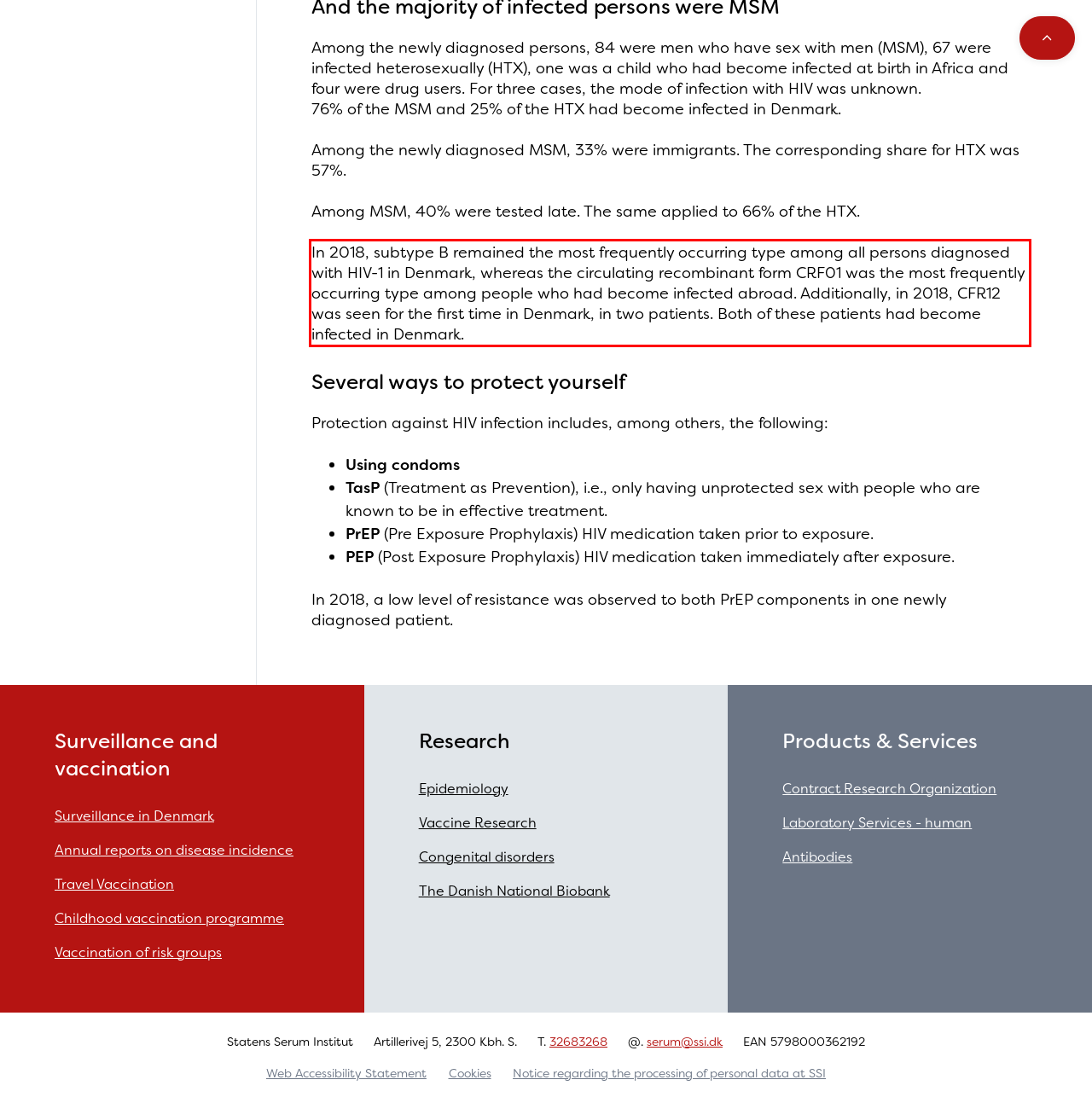The screenshot you have been given contains a UI element surrounded by a red rectangle. Use OCR to read and extract the text inside this red rectangle.

In 2018, subtype B remained the most frequently occurring type among all persons diagnosed with HIV-1 in Denmark, whereas the circulating recombinant form CRF01 was the most frequently occurring type among people who had become infected abroad. Additionally, in 2018, CFR12 was seen for the first time in Denmark, in two patients. Both of these patients had become infected in Denmark.